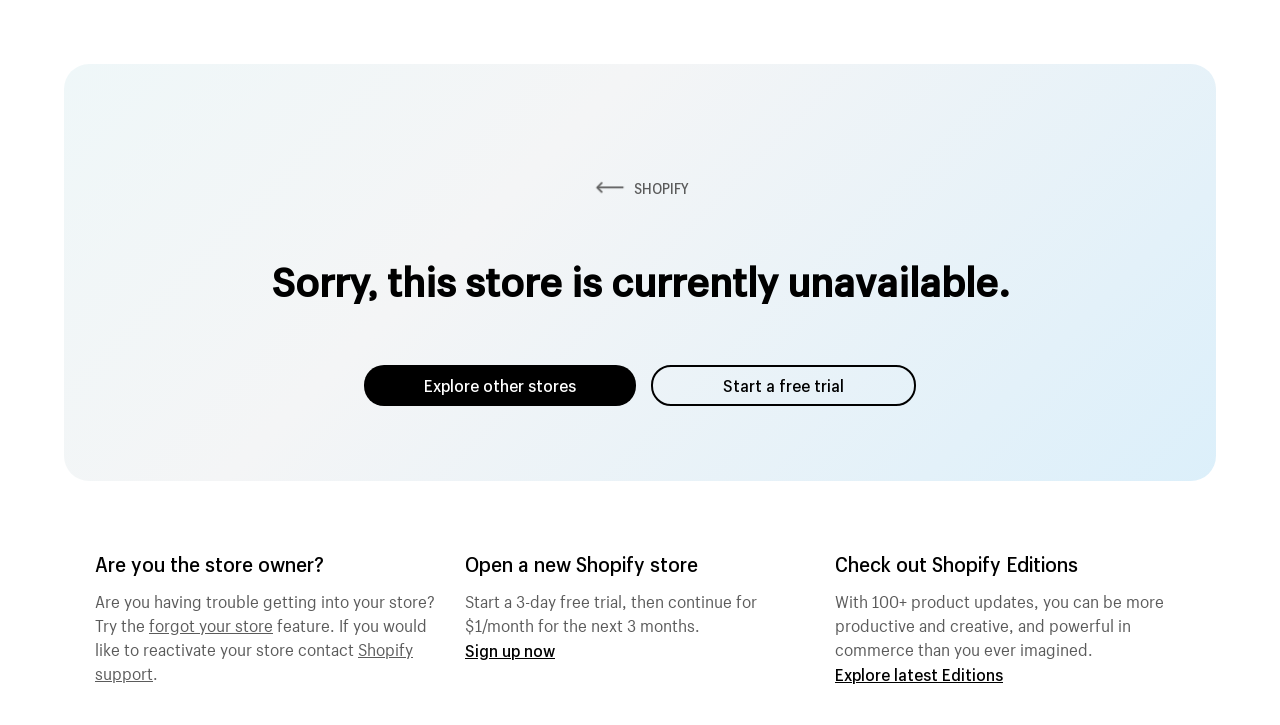Using a single word or phrase, answer the following question: 
What is the text on the top-left corner of the webpage?

SHOPIFY